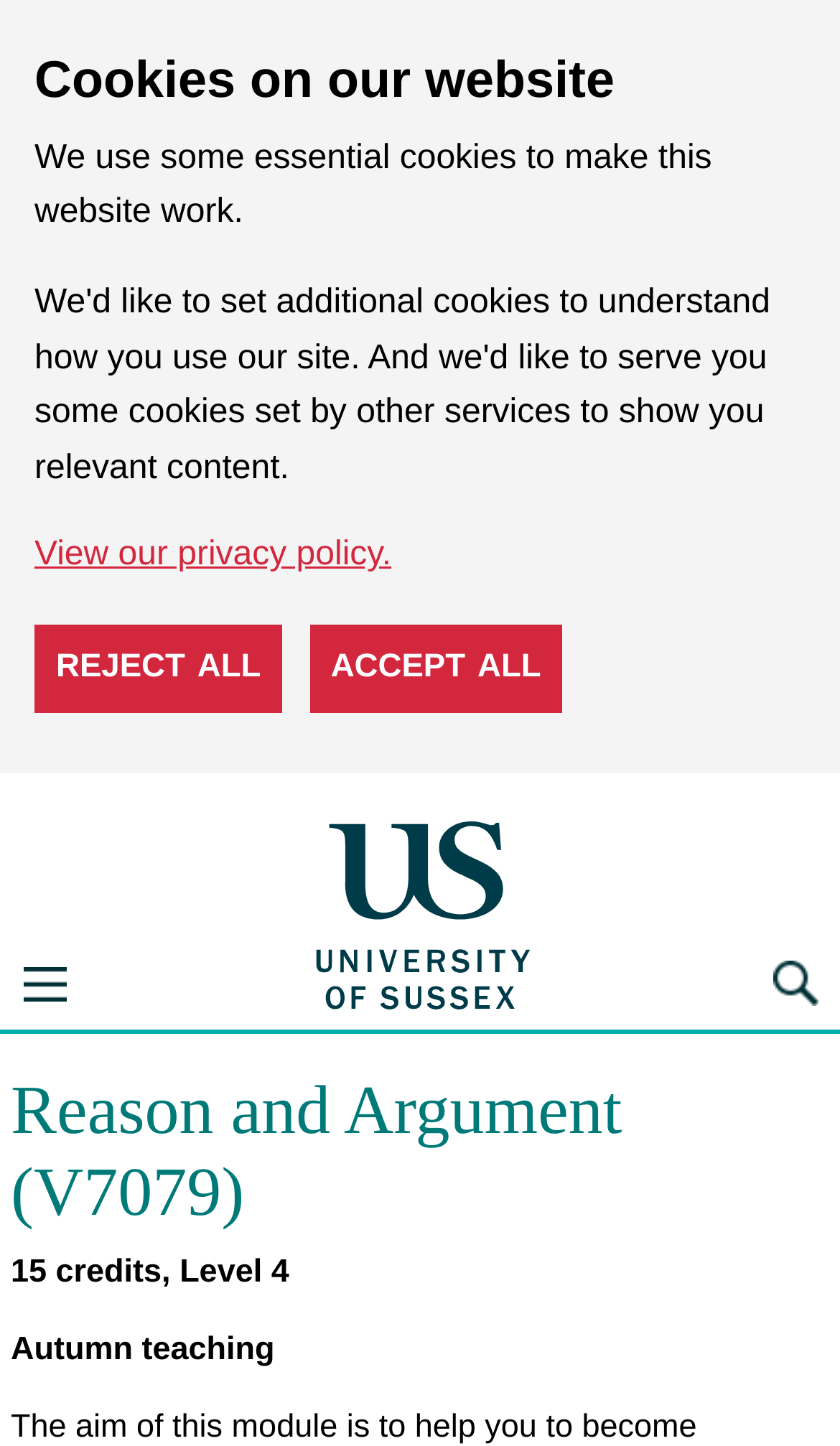How many credits is the course worth?
Analyze the image and provide a thorough answer to the question.

I found the answer by looking at the StaticText element with the text '15 credits, Level 4' at coordinates [0.013, 0.866, 0.344, 0.892]. This text is likely to be a course description, and it mentions the number of credits as 15.